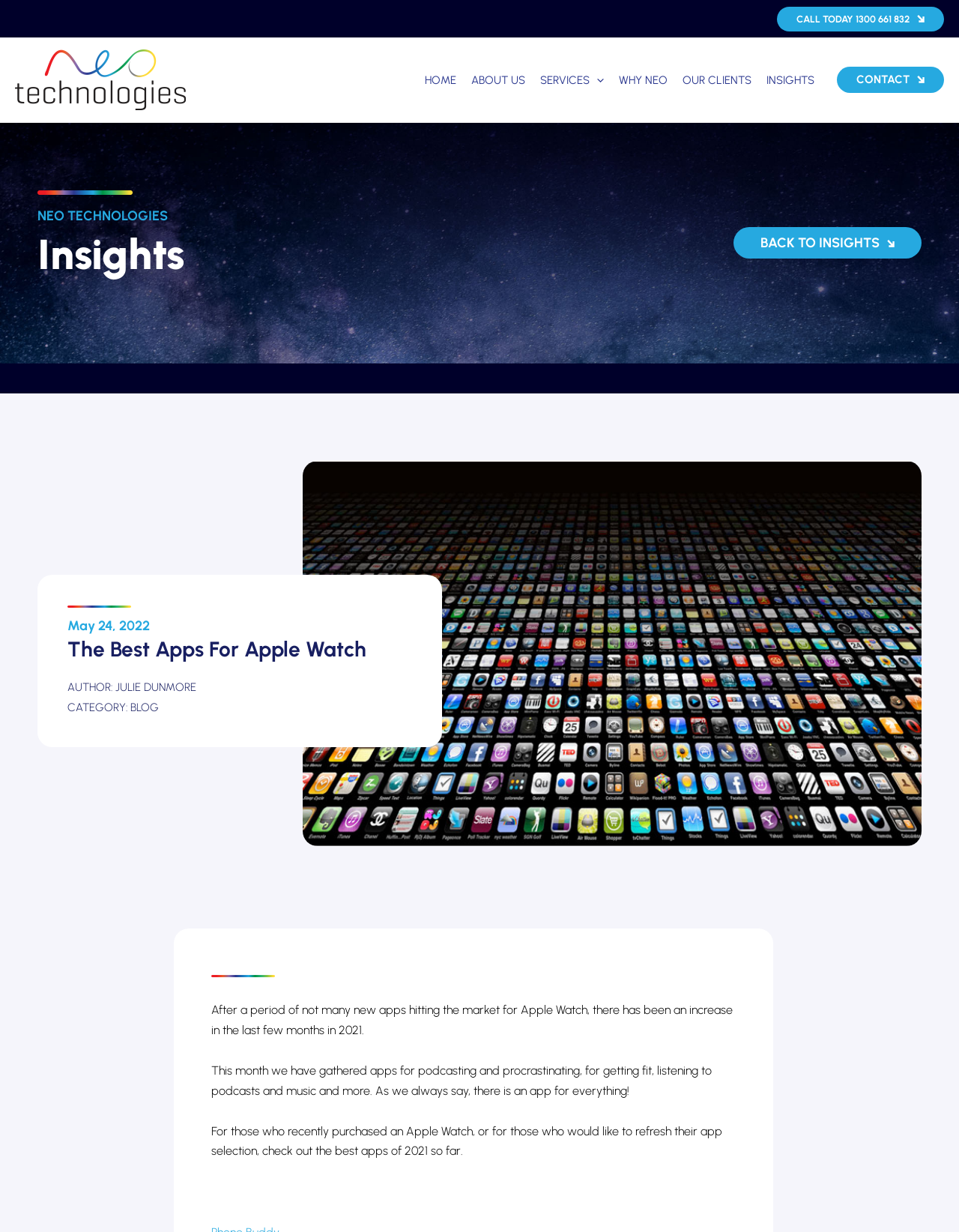What is the topic of the blog post?
Please give a detailed answer to the question using the information shown in the image.

The heading of the blog post mentions 'The Best Apps For Apple Watch', and the text below it discusses new apps for Apple Watch. This suggests that the topic of the blog post is Apple Watch apps.